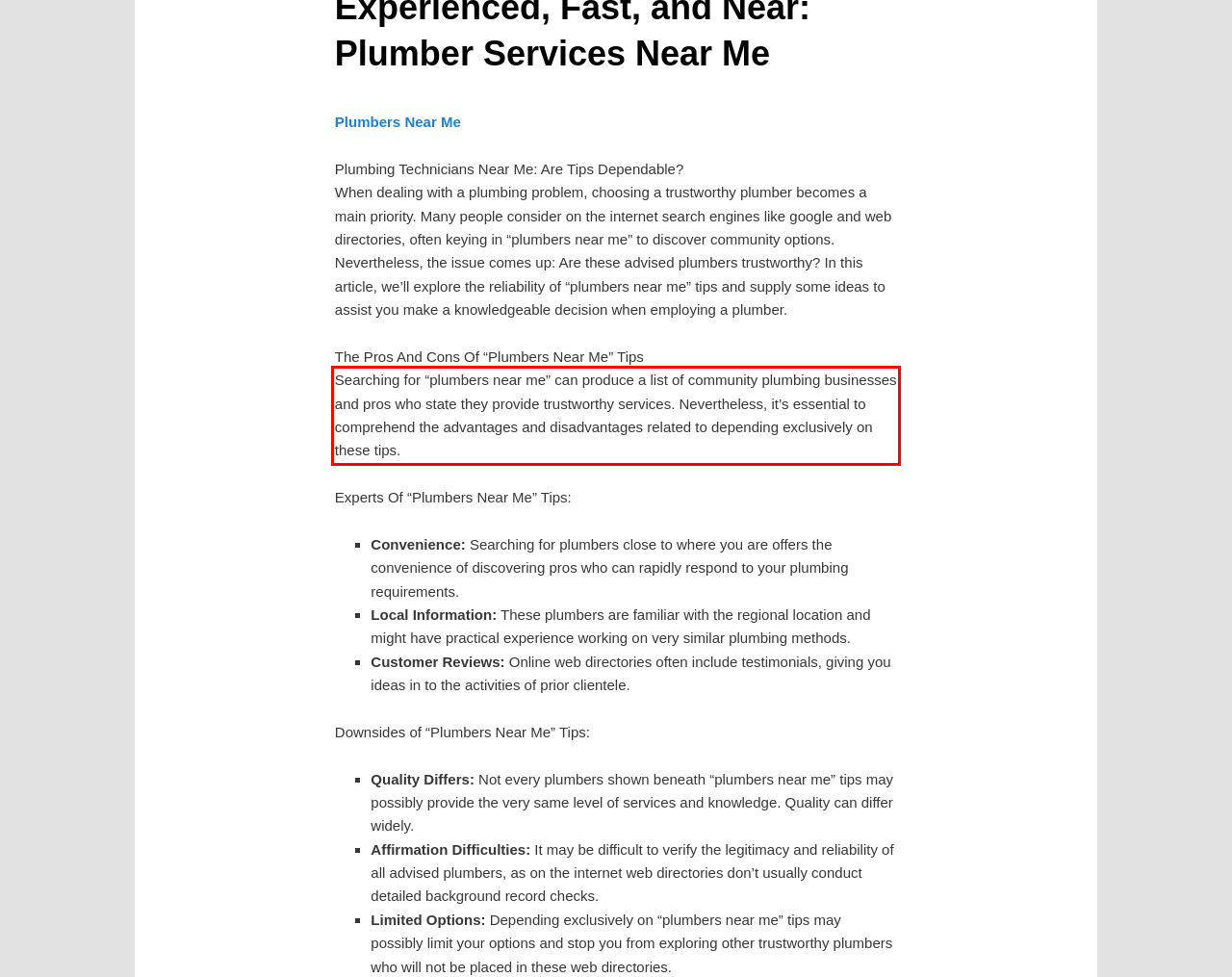Given a webpage screenshot, identify the text inside the red bounding box using OCR and extract it.

Searching for “plumbers near me” can produce a list of community plumbing businesses and pros who state they provide trustworthy services. Nevertheless, it’s essential to comprehend the advantages and disadvantages related to depending exclusively on these tips.